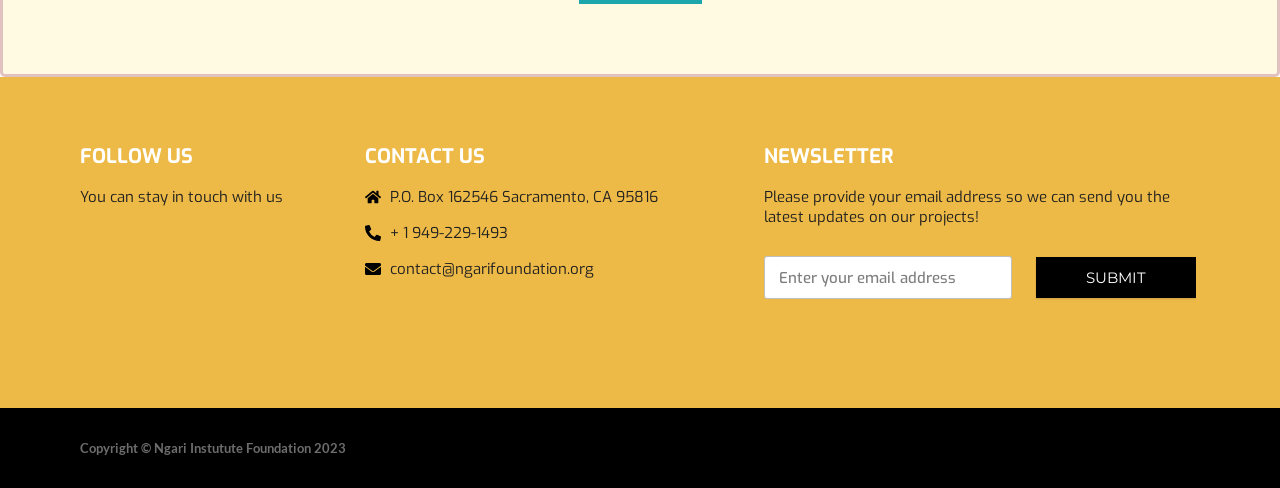Provide the bounding box coordinates of the HTML element described by the text: "SUBMIT".

[0.81, 0.528, 0.935, 0.612]